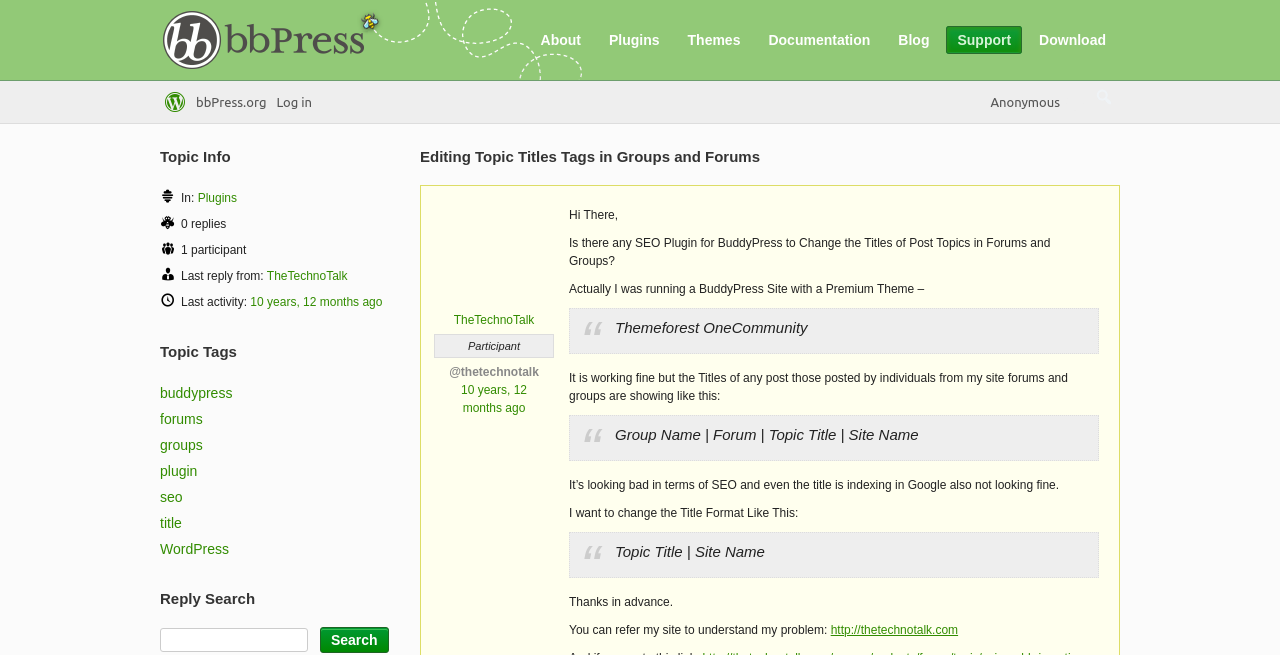What is the current title format?
Using the details shown in the screenshot, provide a comprehensive answer to the question.

The current title format is 'Group Name | Forum | Topic Title | Site Name' as indicated by the blockquote element with the text 'Group Name | Forum | Topic Title | Site Name'.